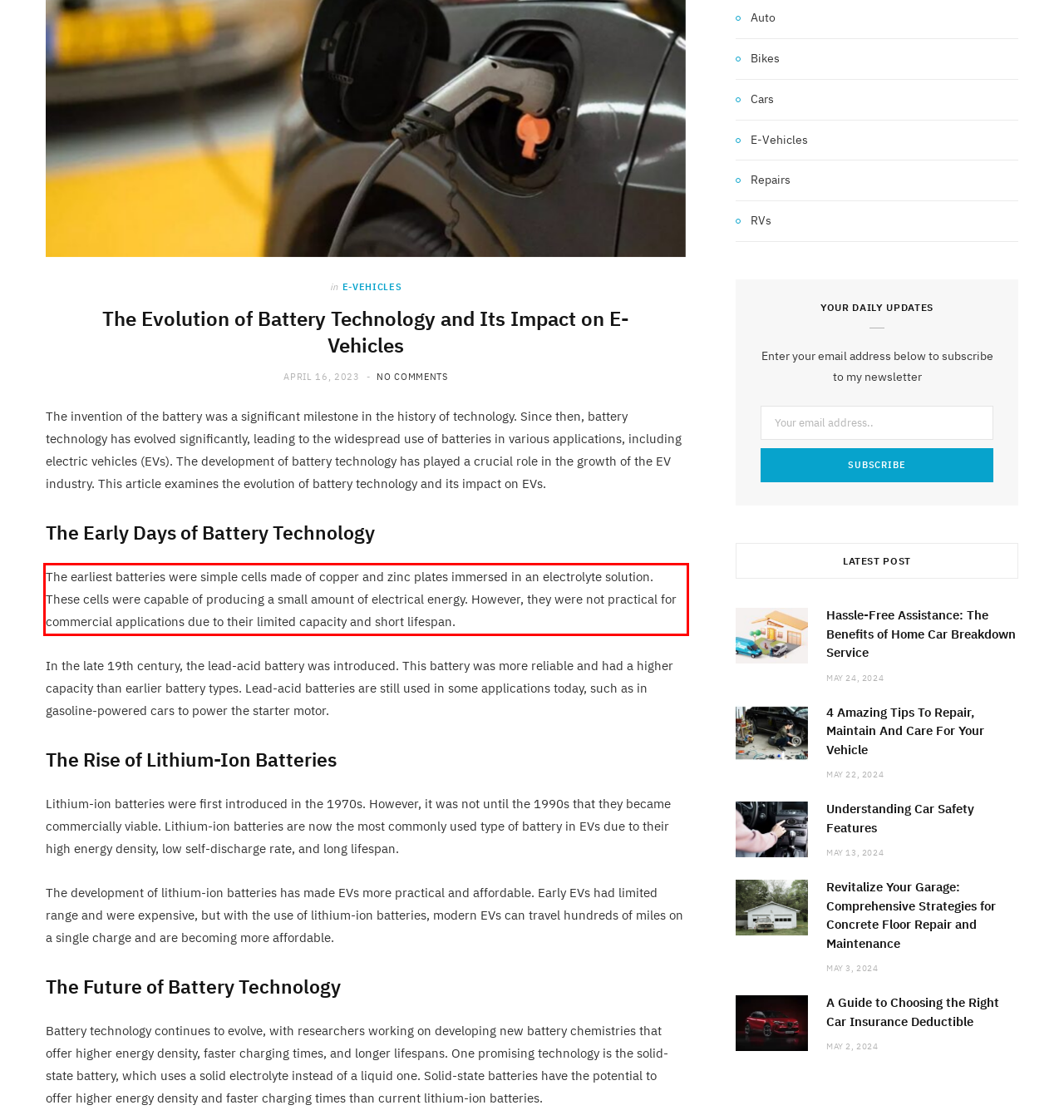Please analyze the provided webpage screenshot and perform OCR to extract the text content from the red rectangle bounding box.

The earliest batteries were simple cells made of copper and zinc plates immersed in an electrolyte solution. These cells were capable of producing a small amount of electrical energy. However, they were not practical for commercial applications due to their limited capacity and short lifespan.